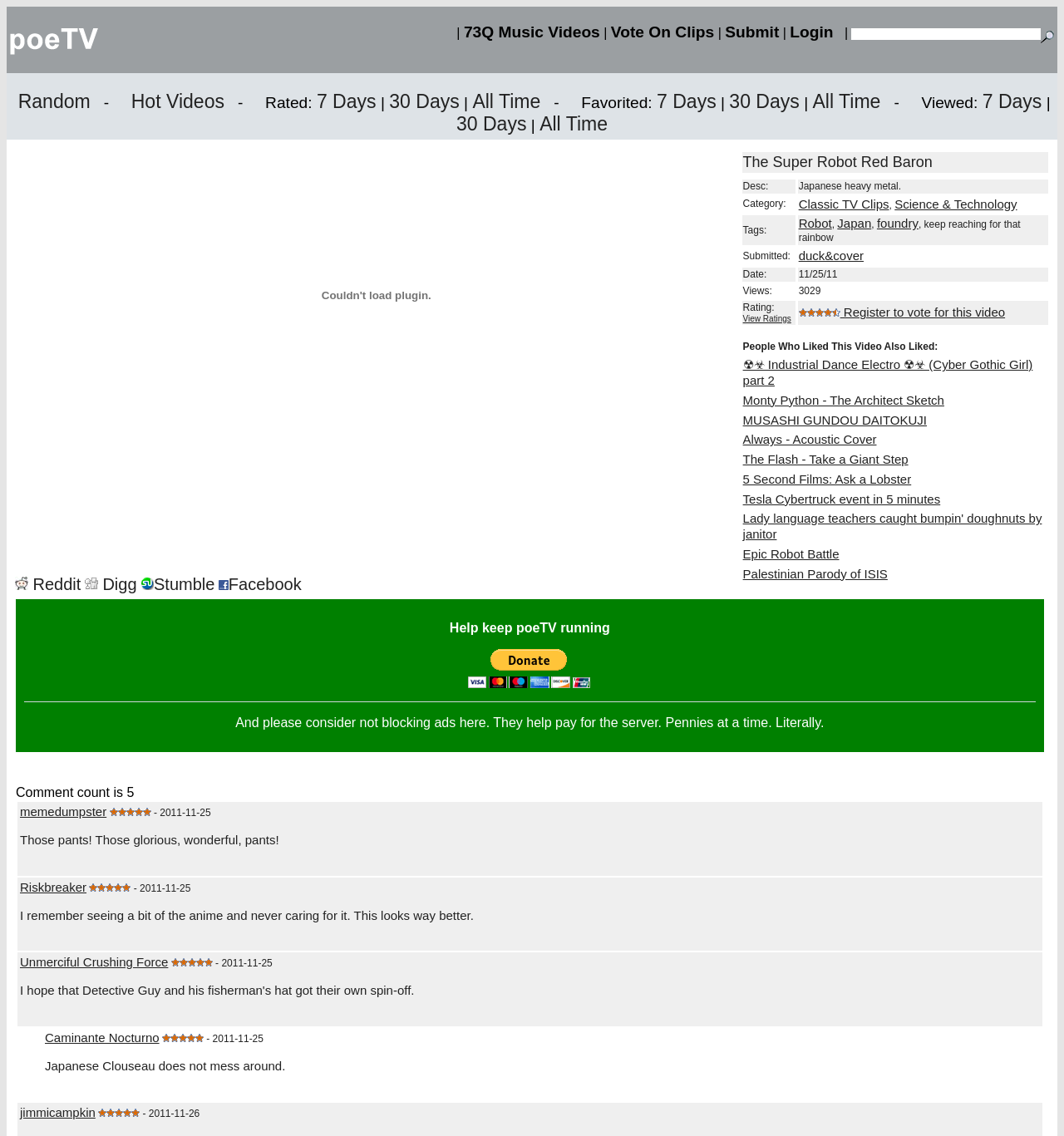Give a one-word or one-phrase response to the question: 
What is the name of the robot?

The Super Robot Red Baron